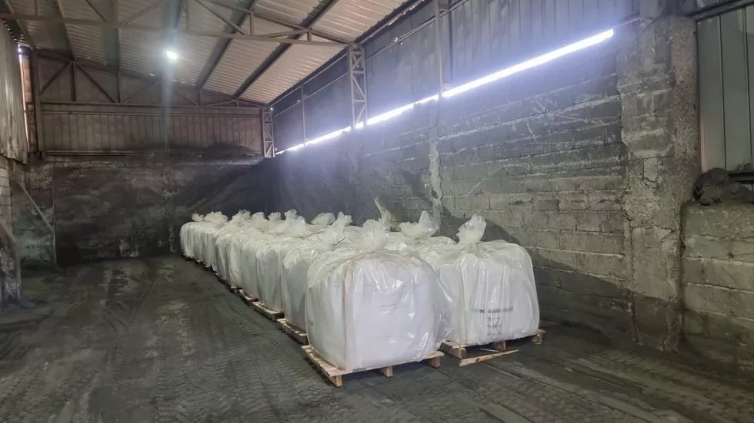What is the purpose of the filtering media? Analyze the screenshot and reply with just one word or a short phrase.

Water treatment